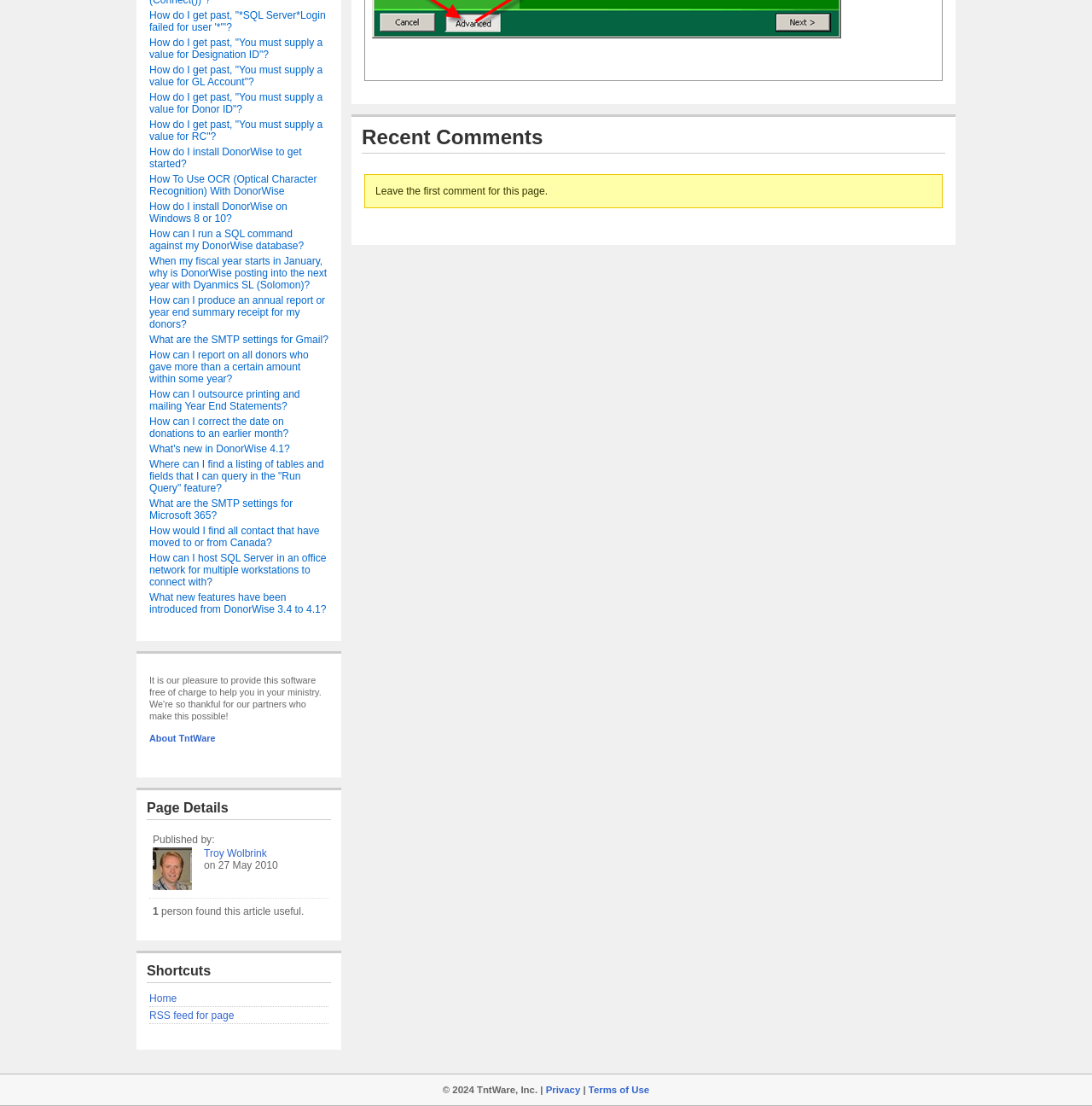Given the element description What's new in DonorWise 4.1?, specify the bounding box coordinates of the corresponding UI element in the format (top-left x, top-left y, bottom-right x, bottom-right y). All values must be between 0 and 1.

[0.137, 0.4, 0.265, 0.411]